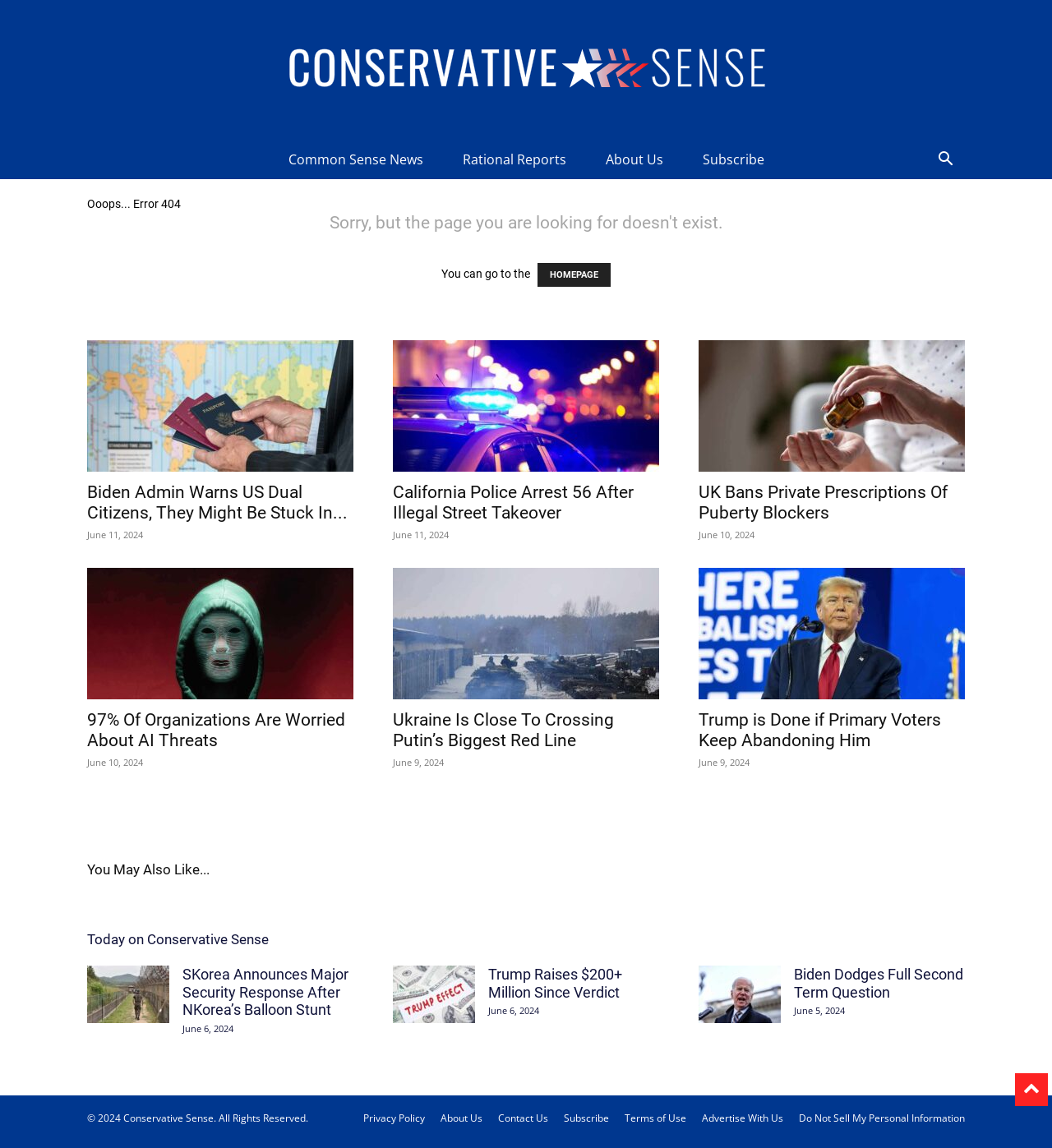Using the details in the image, give a detailed response to the question below:
What is the name of the website?

The name of the website is displayed as a link element at the top of the webpage with the text 'Conservative Sense', which suggests that it is the name of the website.